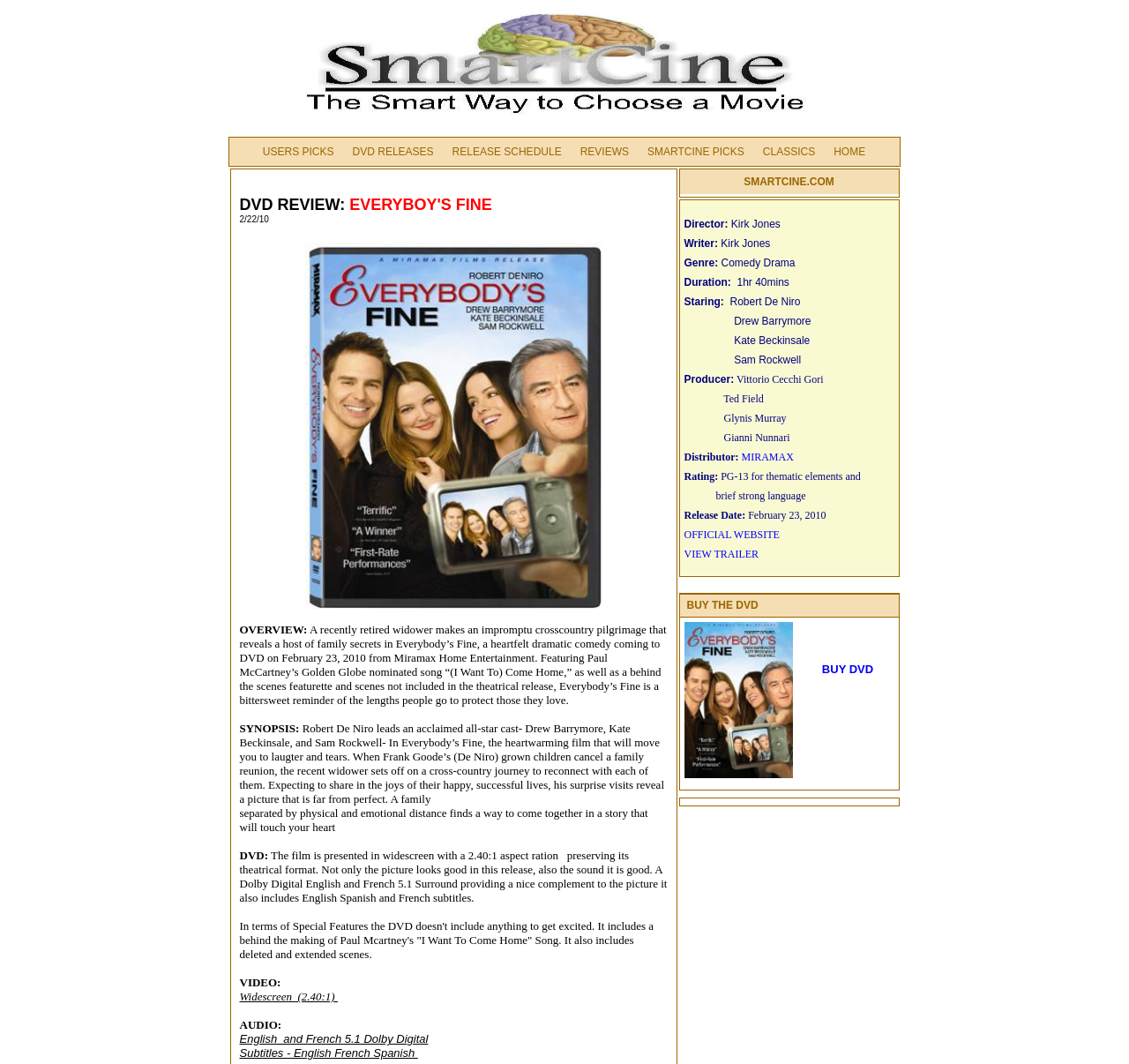Pinpoint the bounding box coordinates of the clickable area necessary to execute the following instruction: "Click on USERS PICKS". The coordinates should be given as four float numbers between 0 and 1, namely [left, top, right, bottom].

[0.226, 0.13, 0.303, 0.156]